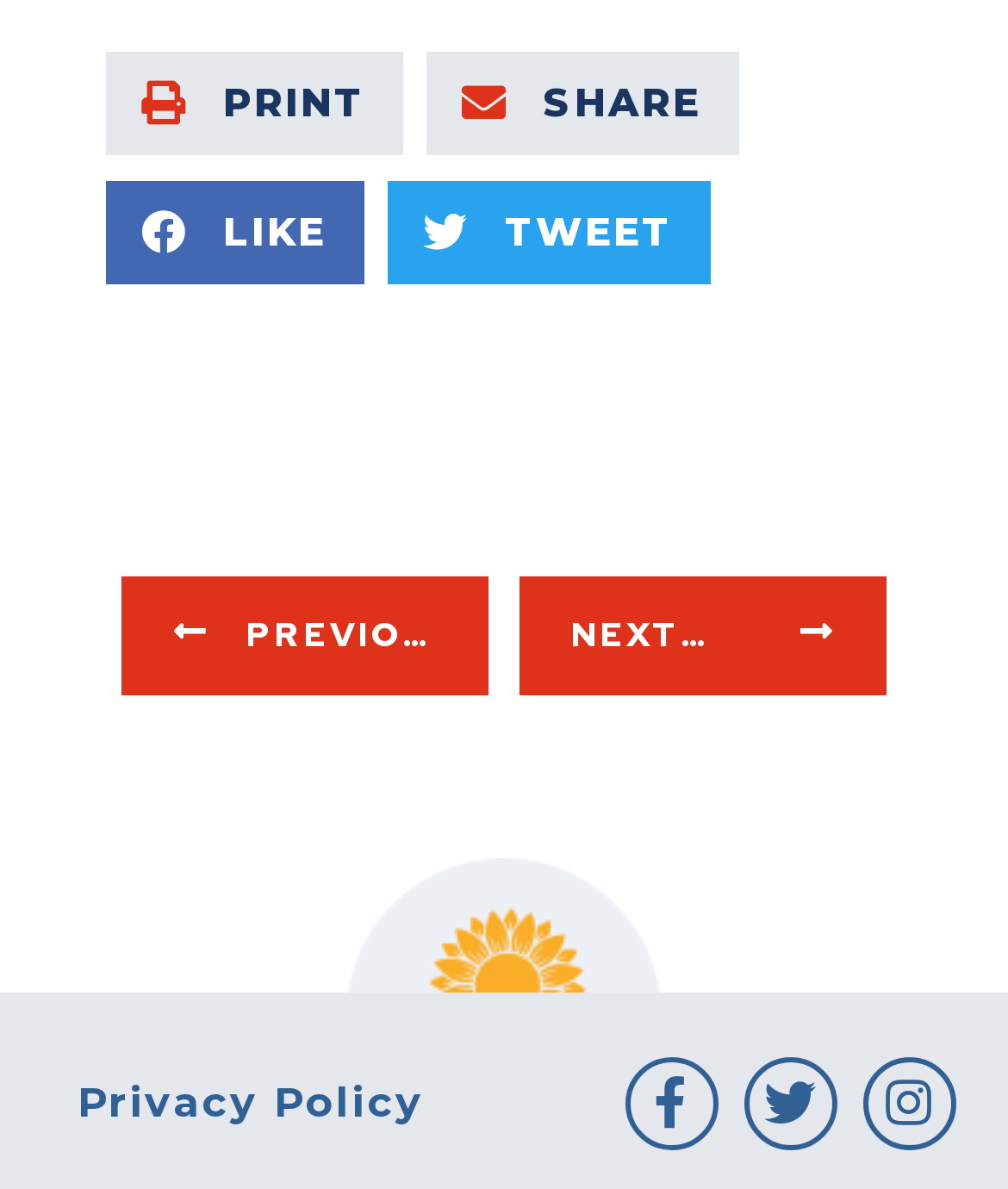Please identify the bounding box coordinates of the region to click in order to complete the task: "View privacy policy". The coordinates must be four float numbers between 0 and 1, specified as [left, top, right, bottom].

[0.026, 0.877, 0.472, 0.977]